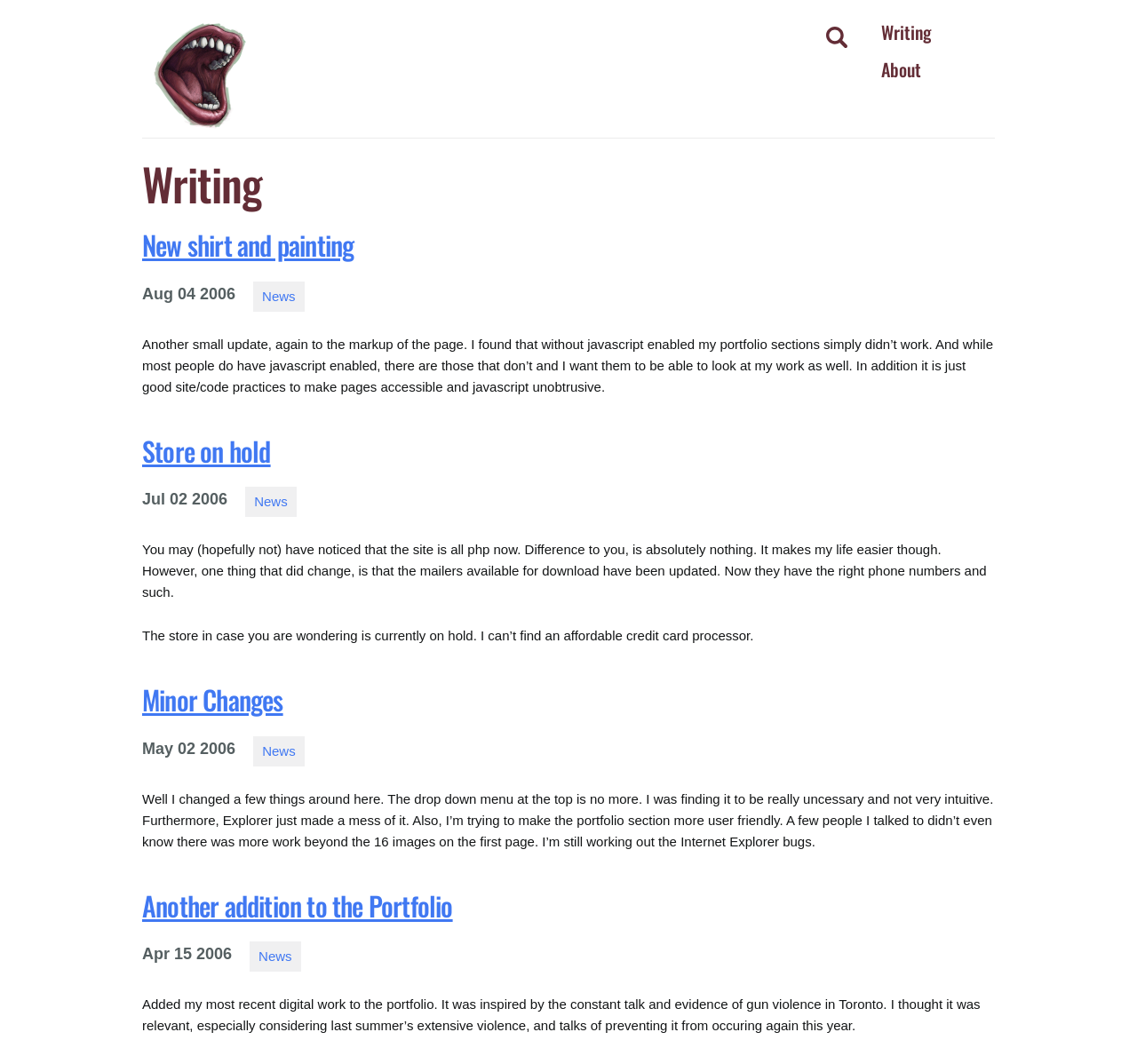Use a single word or phrase to answer the question: 
How many articles are on this page?

4